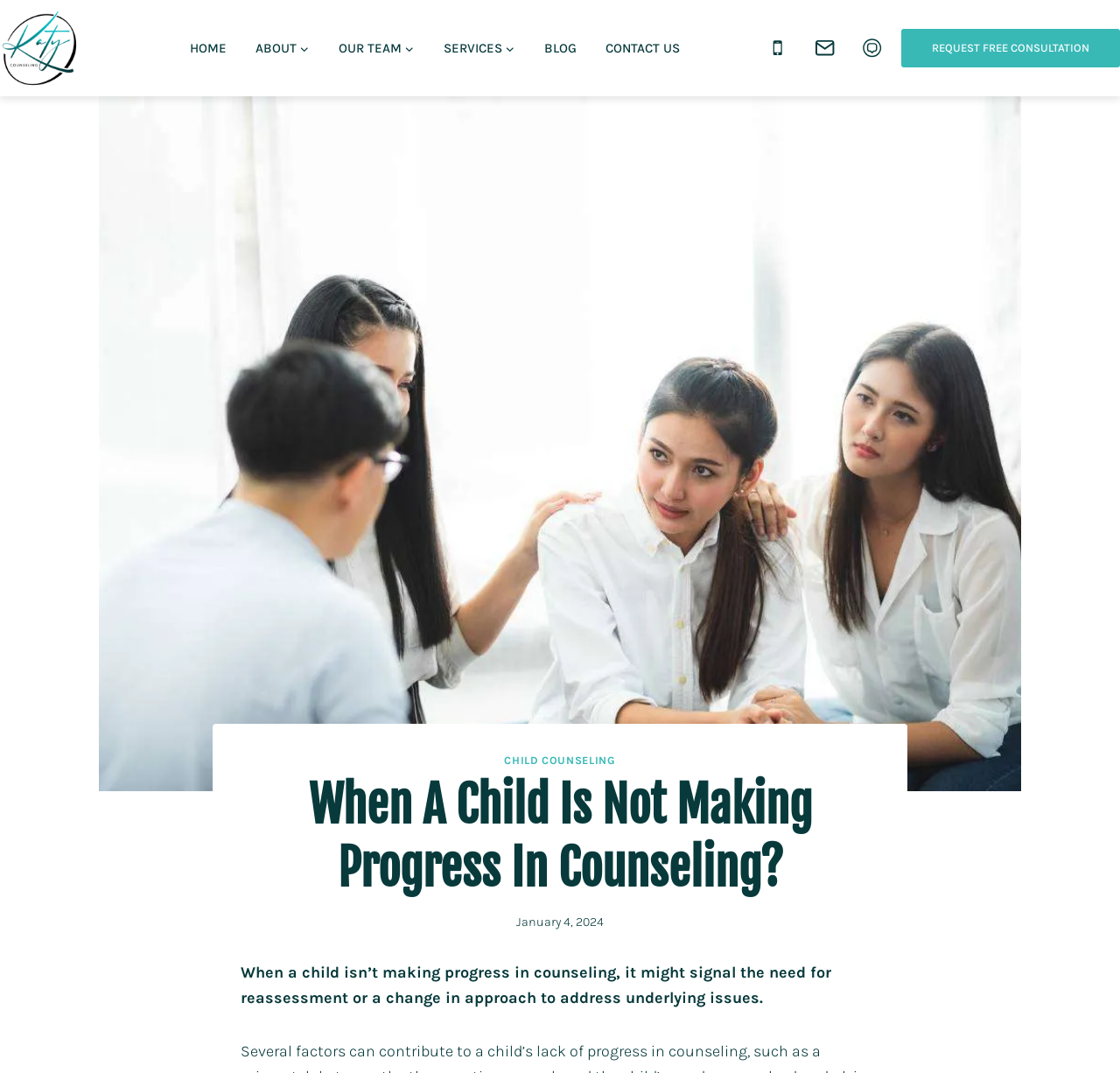Mark the bounding box of the element that matches the following description: "alt="Katy Counseling"".

[0.0, 0.008, 0.07, 0.082]